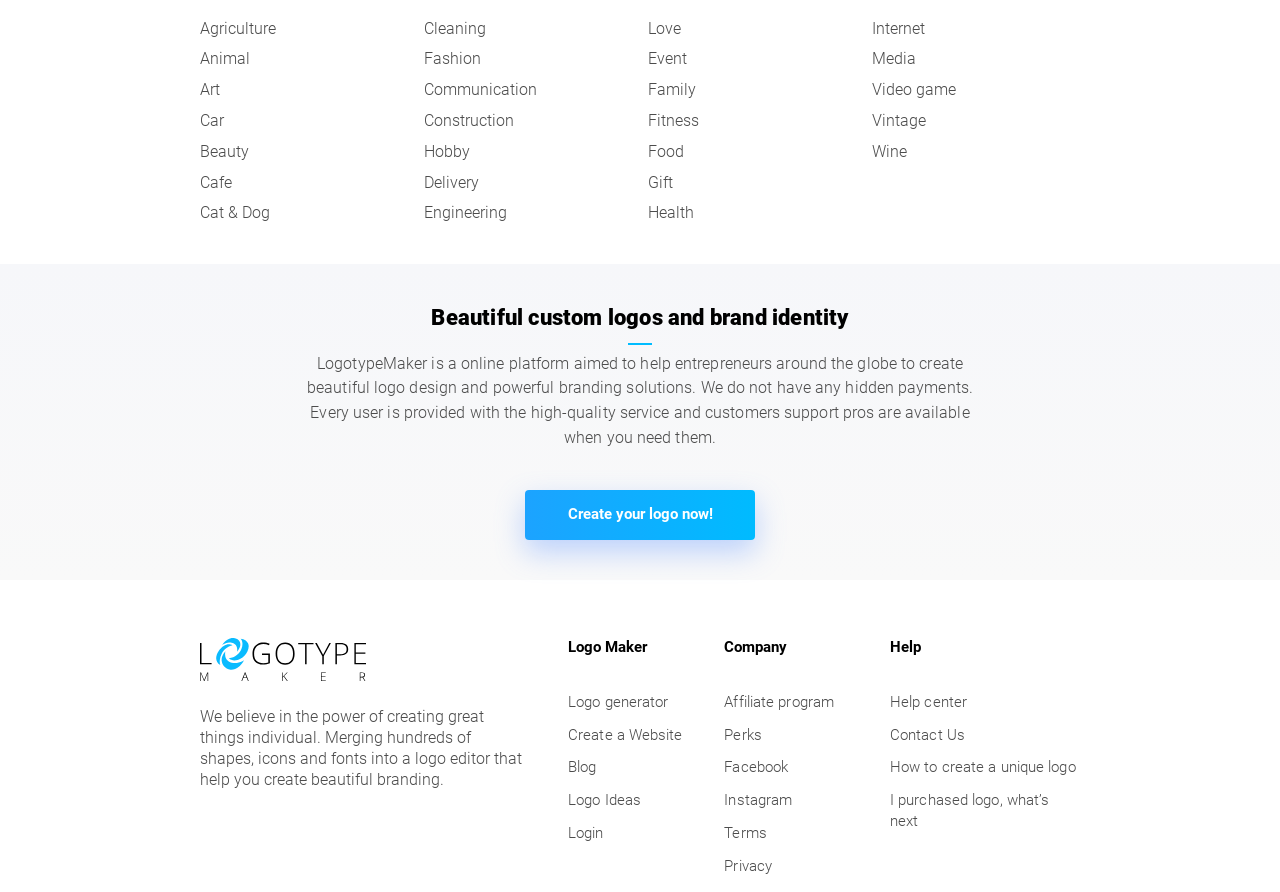Highlight the bounding box coordinates of the element that should be clicked to carry out the following instruction: "Get help from help center". The coordinates must be given as four float numbers ranging from 0 to 1, i.e., [left, top, right, bottom].

[0.695, 0.777, 0.756, 0.797]